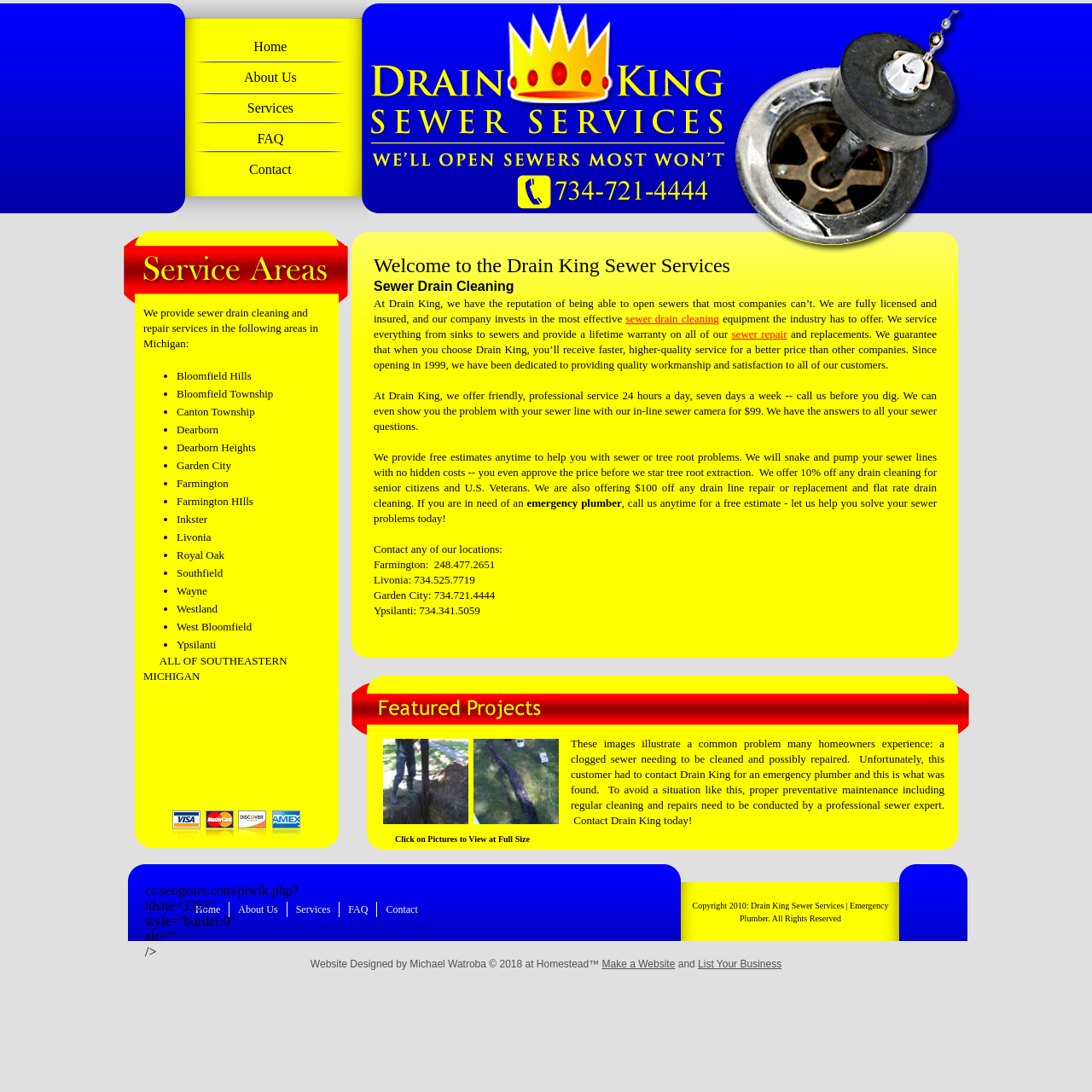Please analyze the image and give a detailed answer to the question:
How many locations are listed for contacting Drain King?

The webpage lists four locations for contacting Drain King: Farmington, Livonia, Garden City, and Ypsilanti, along with their respective phone numbers.